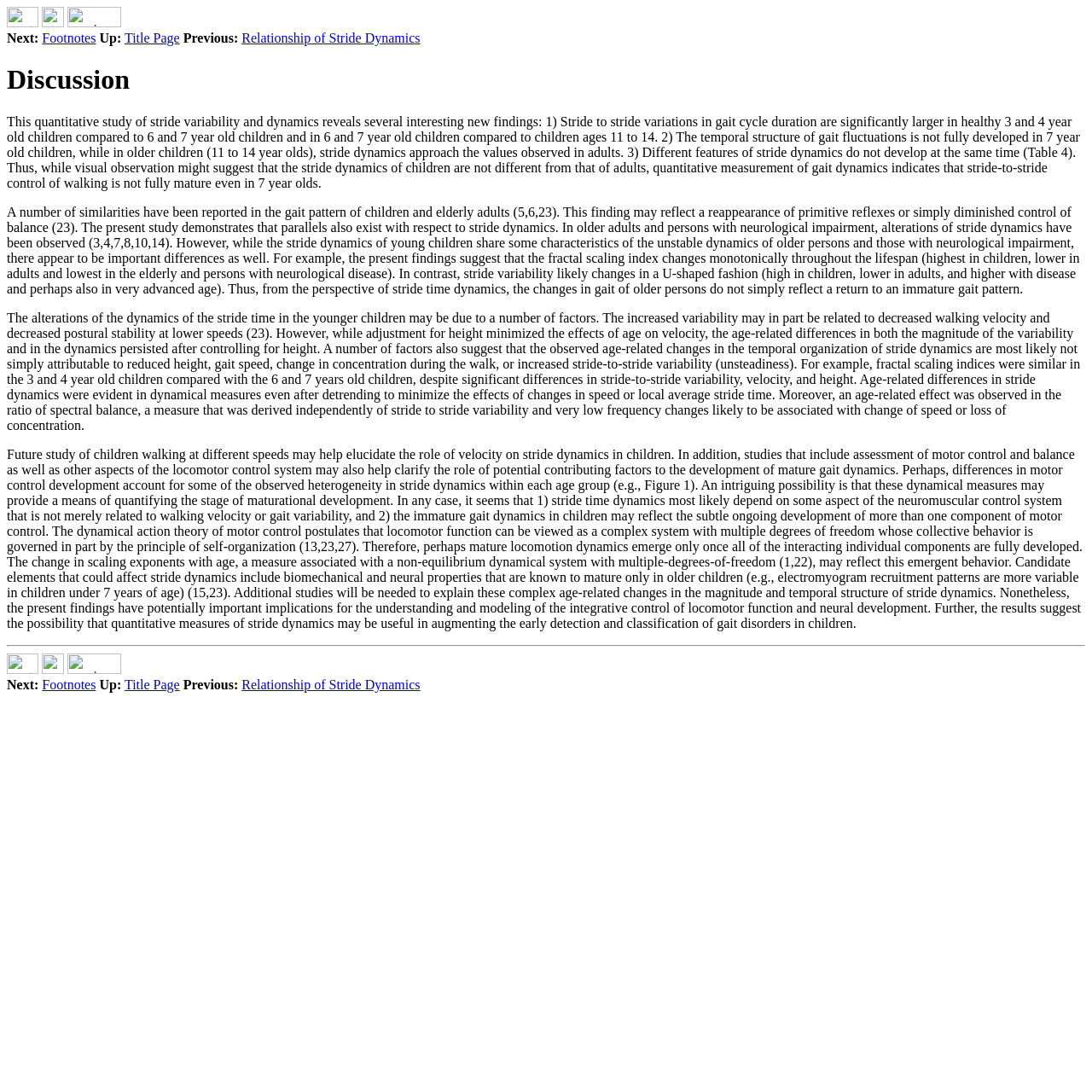Respond to the question below with a single word or phrase:
What is the age range of children mentioned in the study?

3 to 14 years old